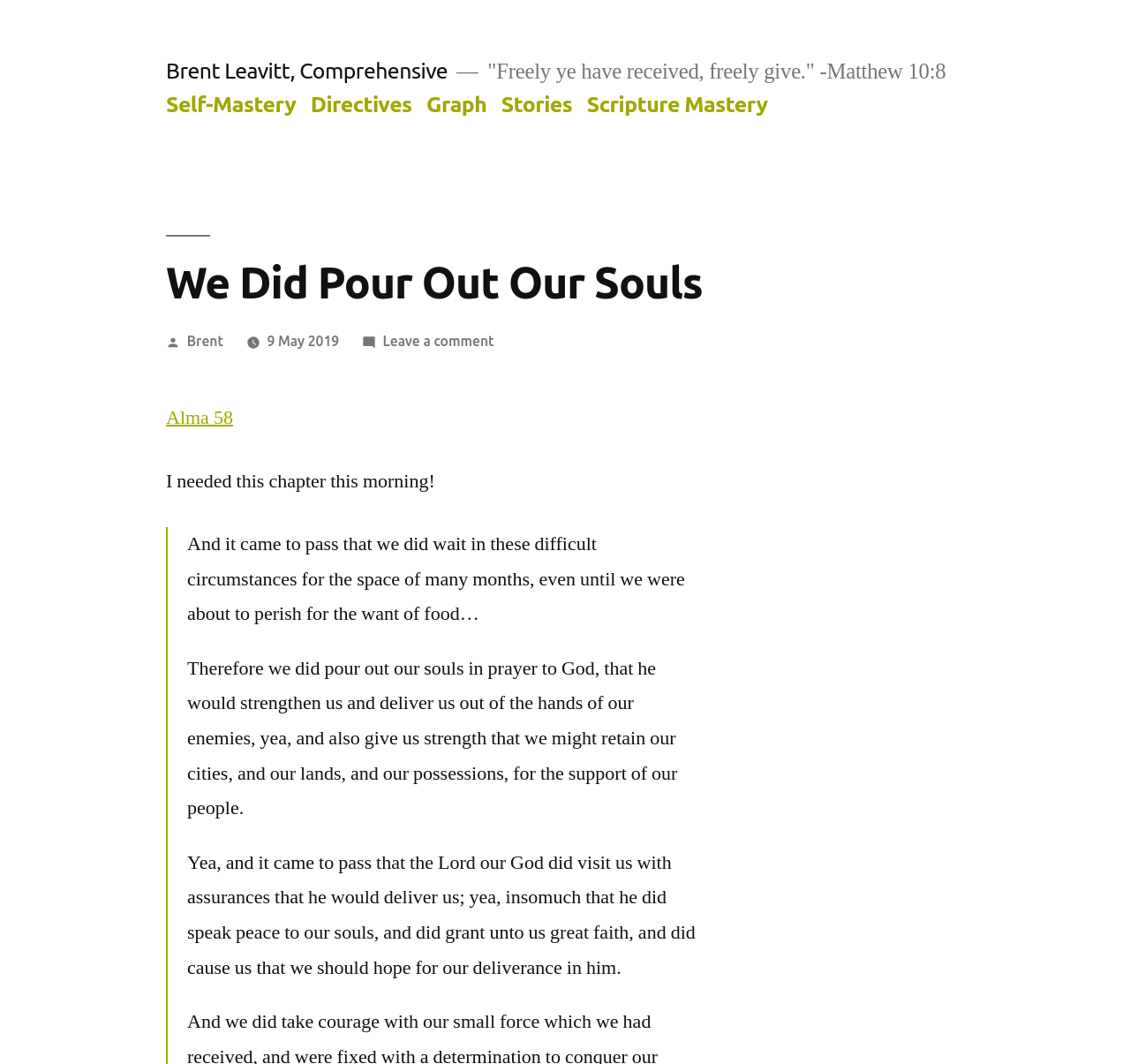Identify and provide the title of the webpage.

We Did Pour Out Our Souls